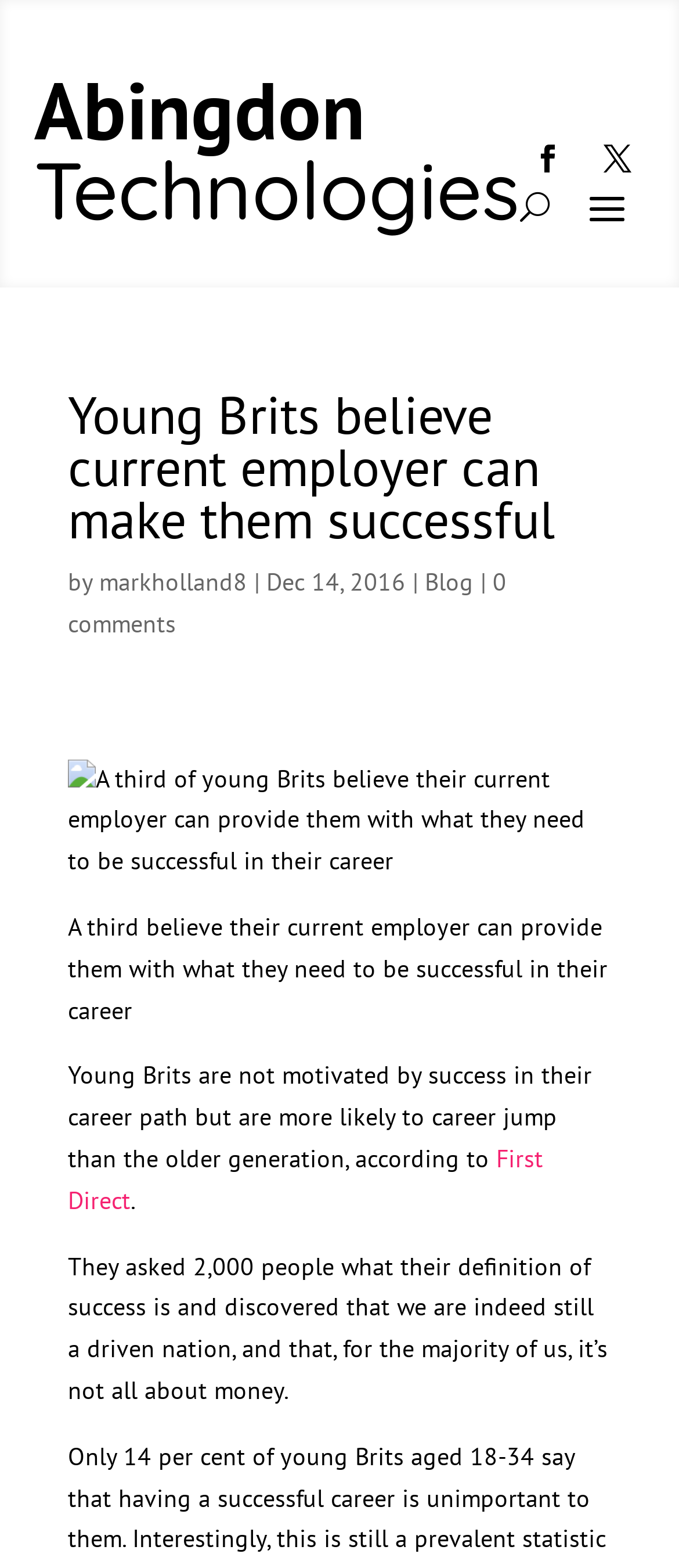From the screenshot, find the bounding box of the UI element matching this description: "markholland8". Supply the bounding box coordinates in the form [left, top, right, bottom], each a float between 0 and 1.

[0.146, 0.361, 0.364, 0.381]